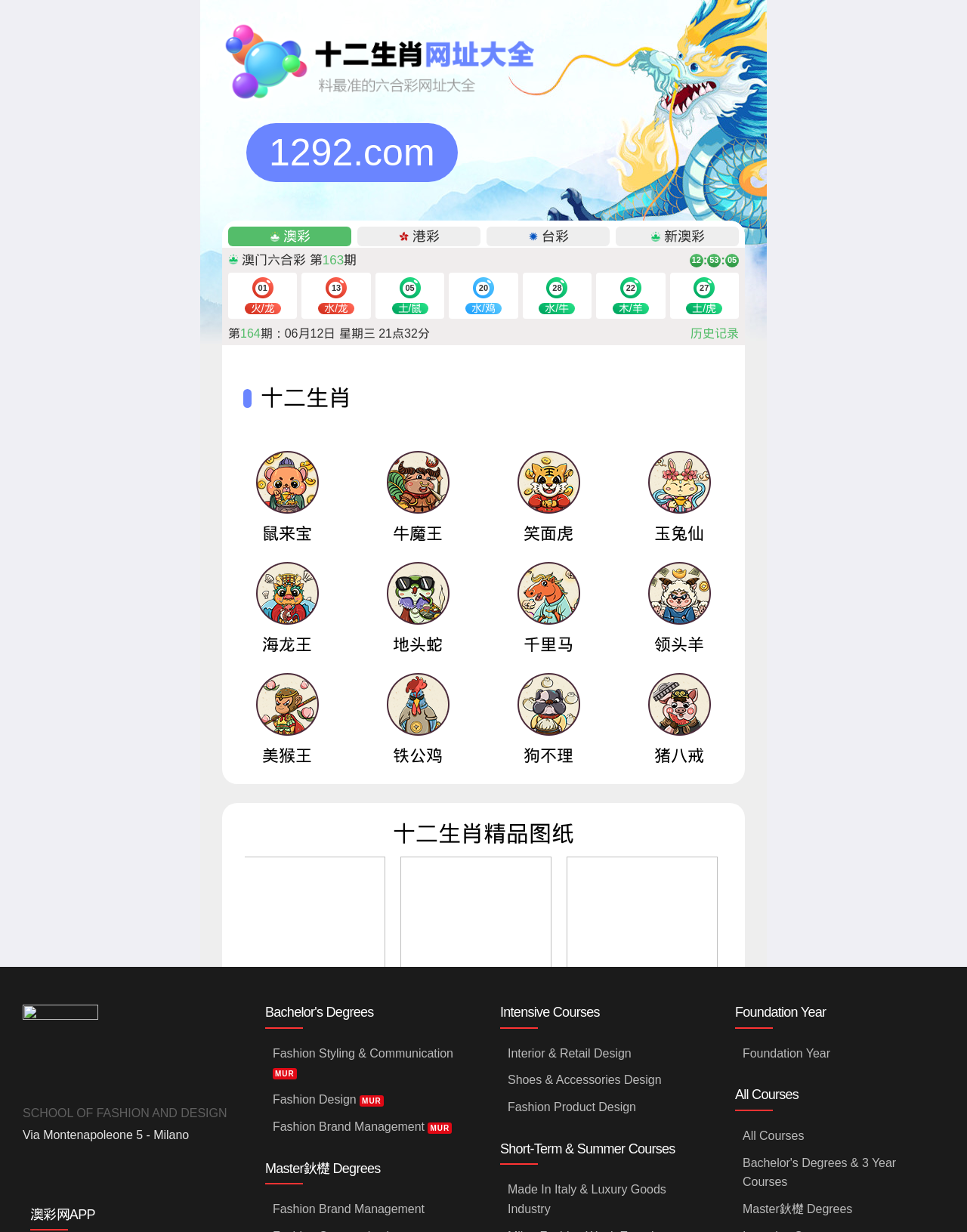Answer this question in one word or a short phrase: What is the name of the school?

SCHOOL OF FASHION AND DESIGN